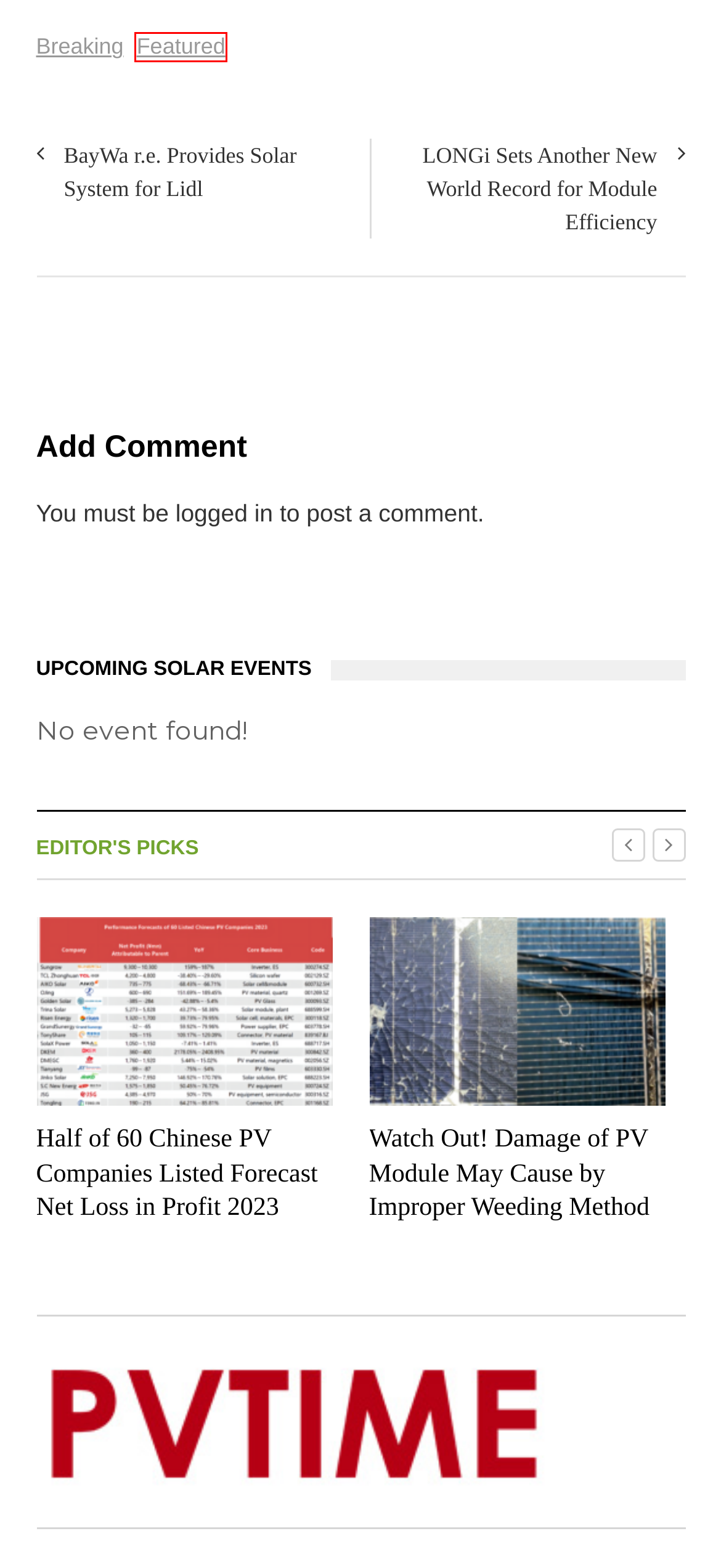Given a screenshot of a webpage with a red bounding box around a UI element, please identify the most appropriate webpage description that matches the new webpage after you click on the element. Here are the candidates:
A. Half of 60 Chinese PV Companies Listed Forecast Net Loss in Profit 2023 – PVTIME
B. Featured – PVTIME
C. Aleina – PVTIME
D. BayWa r.e. Provides Solar System for Lidl – PVTIME
E. Watch Out! Damage of PV Module May Cause by Improper Weeding Method – PVTIME
F. LONGi Sets Another New World Record for Module Efficiency – PVTIME
G. Breaking – PVTIME
H. Log In ‹ PVTIME — WordPress

B